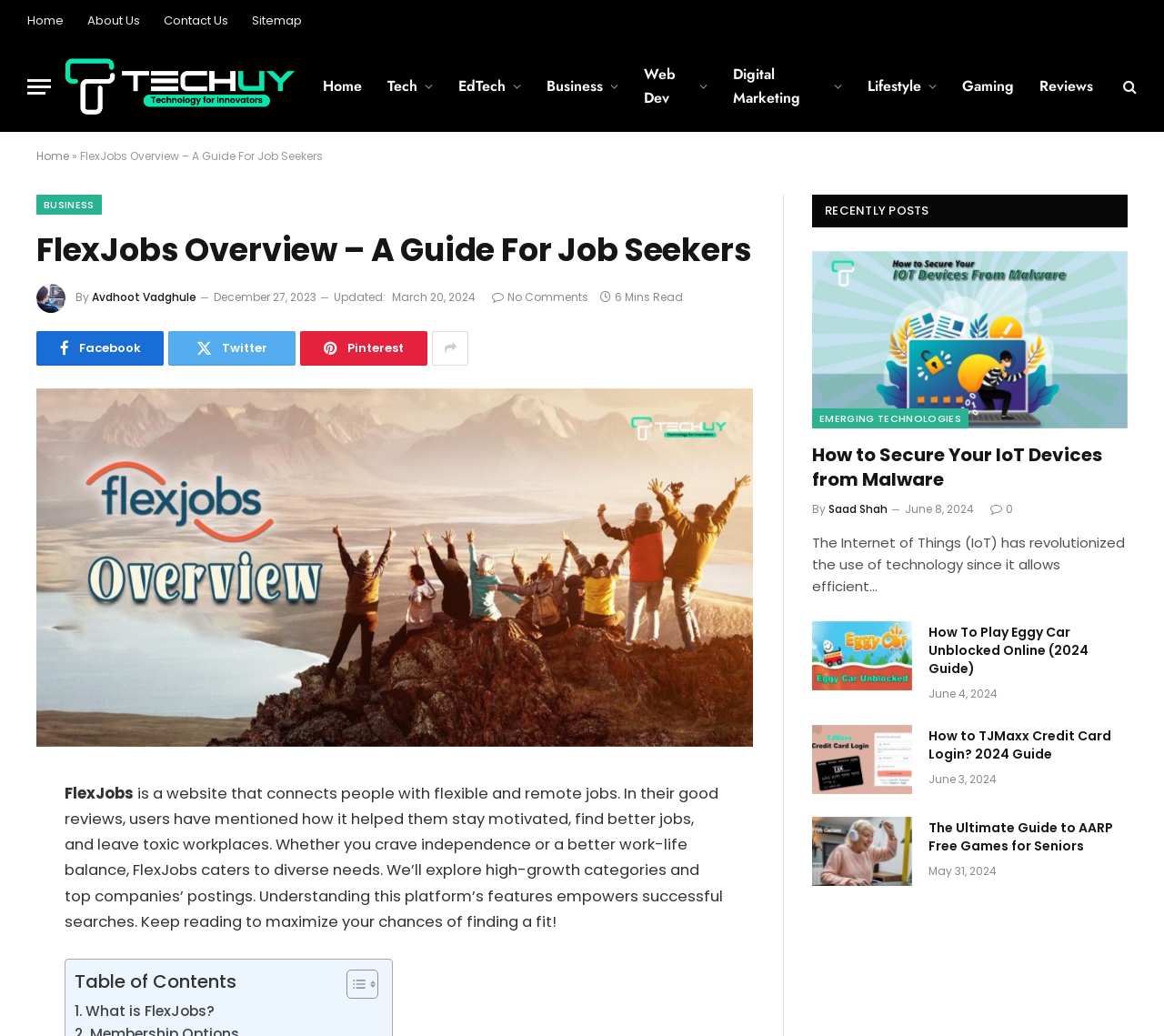Show the bounding box coordinates of the region that should be clicked to follow the instruction: "Click on the 'Home' link."

[0.013, 0.0, 0.065, 0.04]